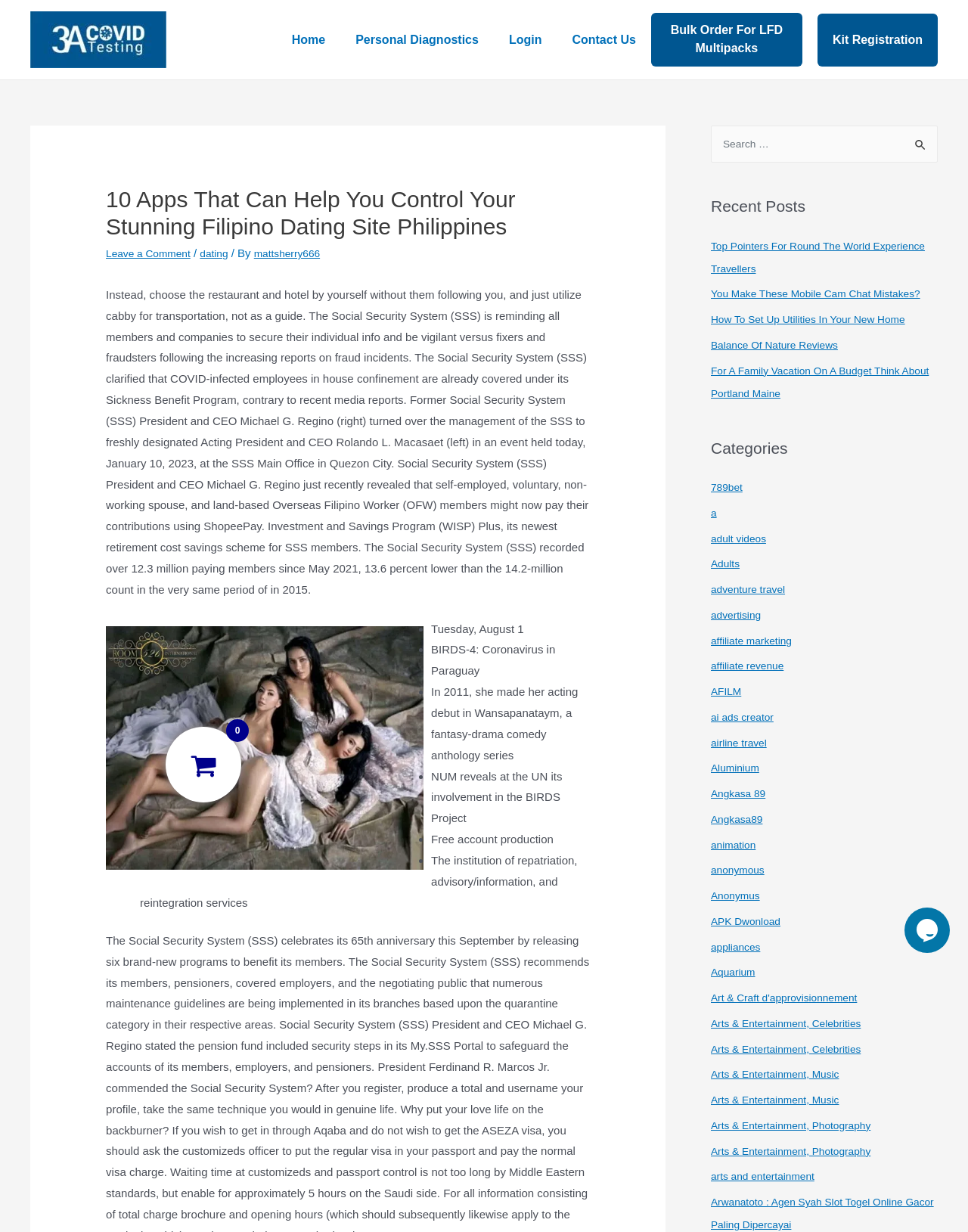Give a one-word or short-phrase answer to the following question: 
Is the chat widget located at the top or bottom of the webpage?

Bottom